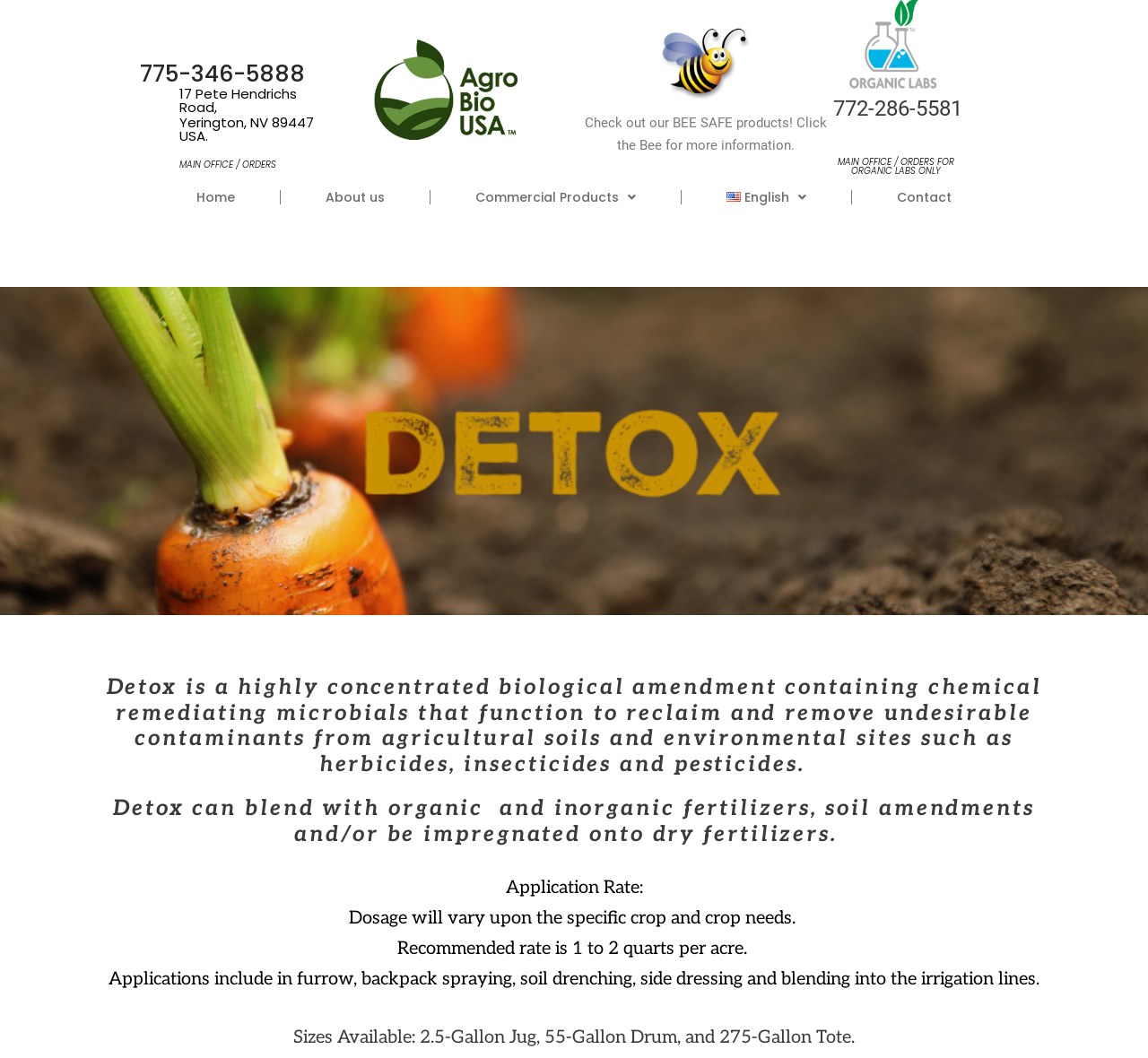What is the purpose of the product Detox?
Could you give a comprehensive explanation in response to this question?

According to the webpage, Detox is a highly concentrated biological amendment that functions to reclaim and remove undesirable contaminants from agricultural soils and environmental sites, such as herbicides, insecticides, and pesticides.